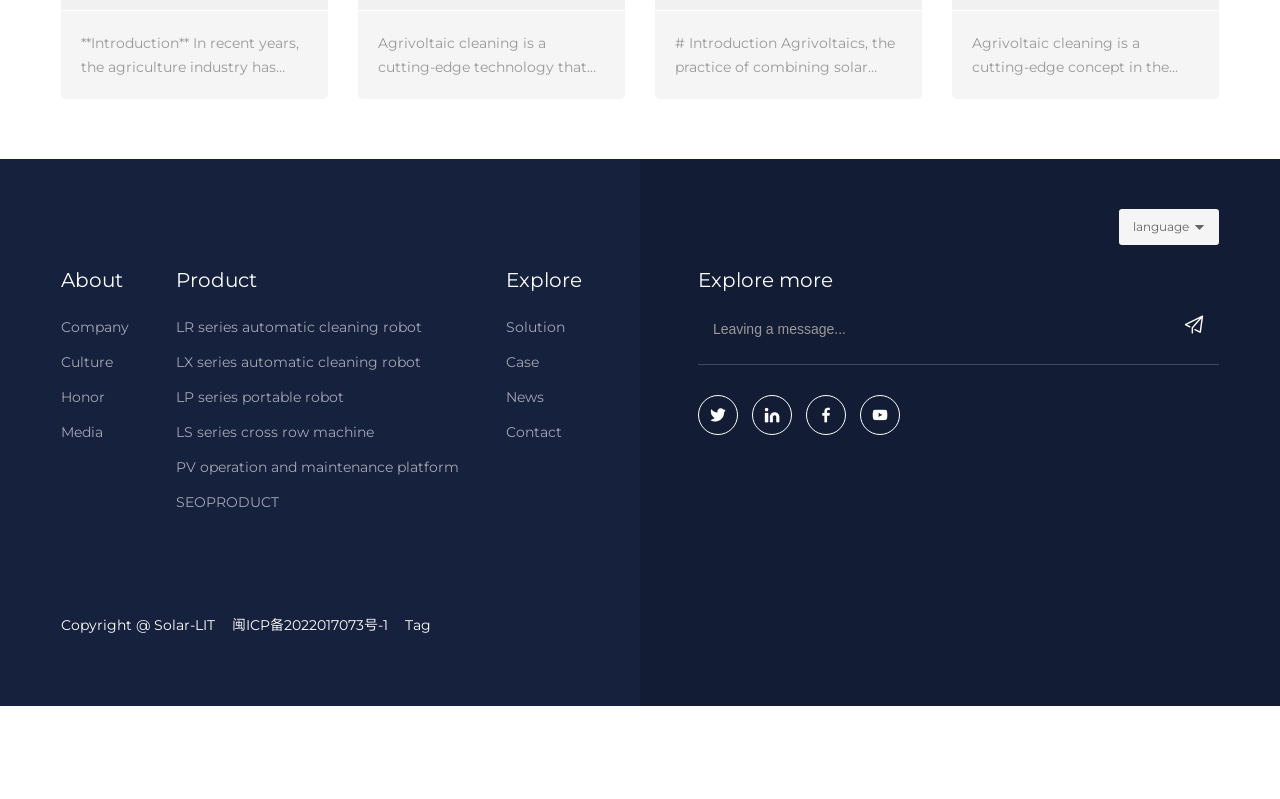Using the image as a reference, answer the following question in as much detail as possible:
What is the purpose of the 'Explore' section?

The 'Explore' section appears to be a navigation menu that allows users to explore different aspects of the company's products and services. The links under this section, such as 'Solution', 'Case', 'News', and 'Contact', suggest that users can find more information about the company's solutions, case studies, news, and contact details.